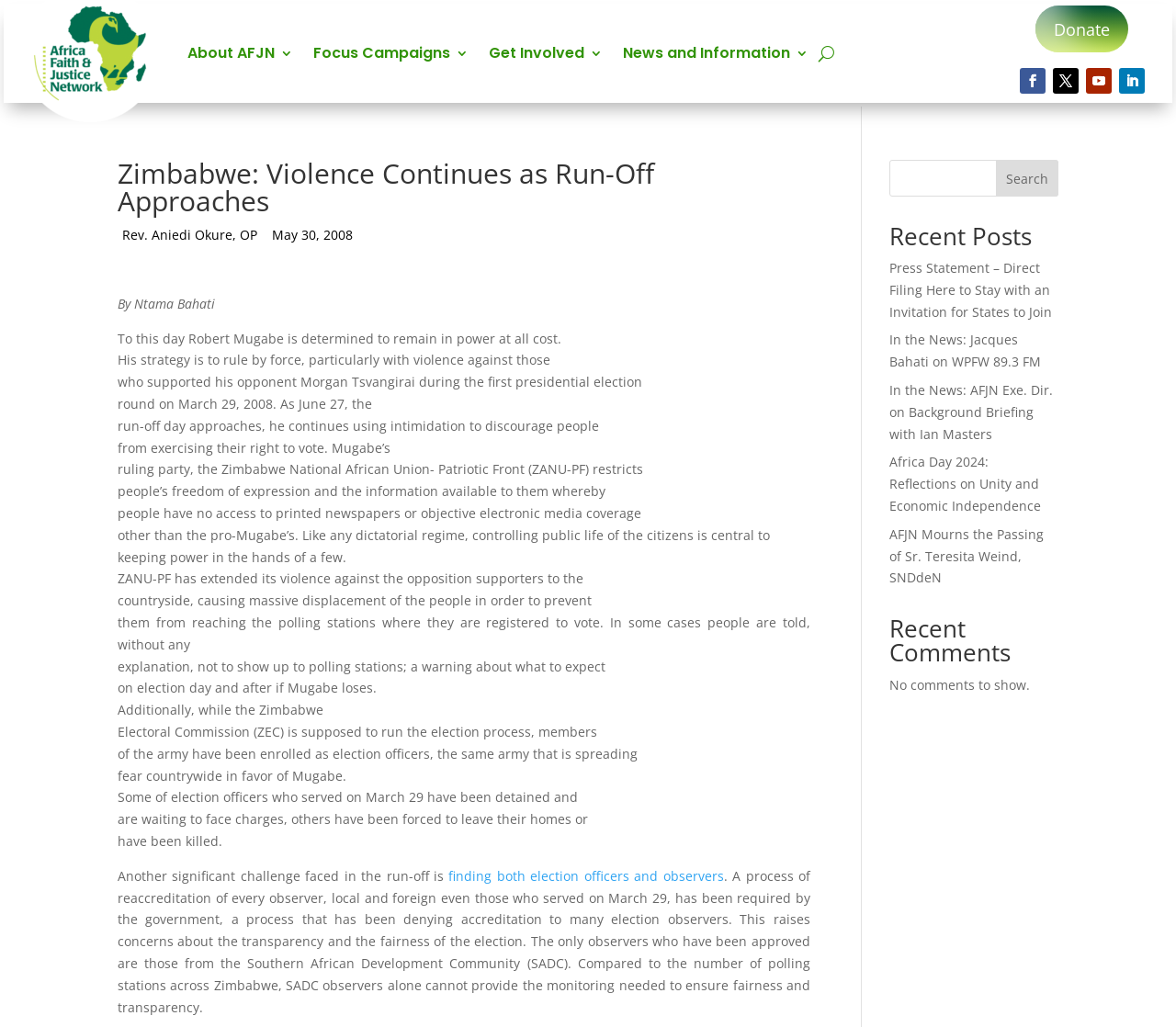Provide an in-depth caption for the elements present on the webpage.

The webpage is about the Africa Faith and Justice Network, with a focus on Zimbabwe's political situation. At the top, there are several links to different sections of the website, including "About AFJN", "Focus Campaigns", "Get Involved", and "News and Information". On the right side, there is a button labeled "U" and several social media links.

The main content of the webpage is an article titled "Zimbabwe: Violence Continues as Run-Off Approaches". The article is written by Ntama Bahati and discusses the political situation in Zimbabwe, specifically the violence and intimidation tactics used by Robert Mugabe's ruling party to maintain power. The article also mentions the restrictions on freedom of expression and access to information, as well as the displacement of people in the countryside to prevent them from voting.

Below the article, there is a search bar with a "Search" button. On the right side, there is a section titled "Recent Posts" with several links to news articles and press statements. Further down, there is a section titled "Recent Comments" with a message indicating that there are no comments to show.

Overall, the webpage appears to be a news and information website focused on social justice and human rights issues in Africa, with a particular emphasis on Zimbabwe.